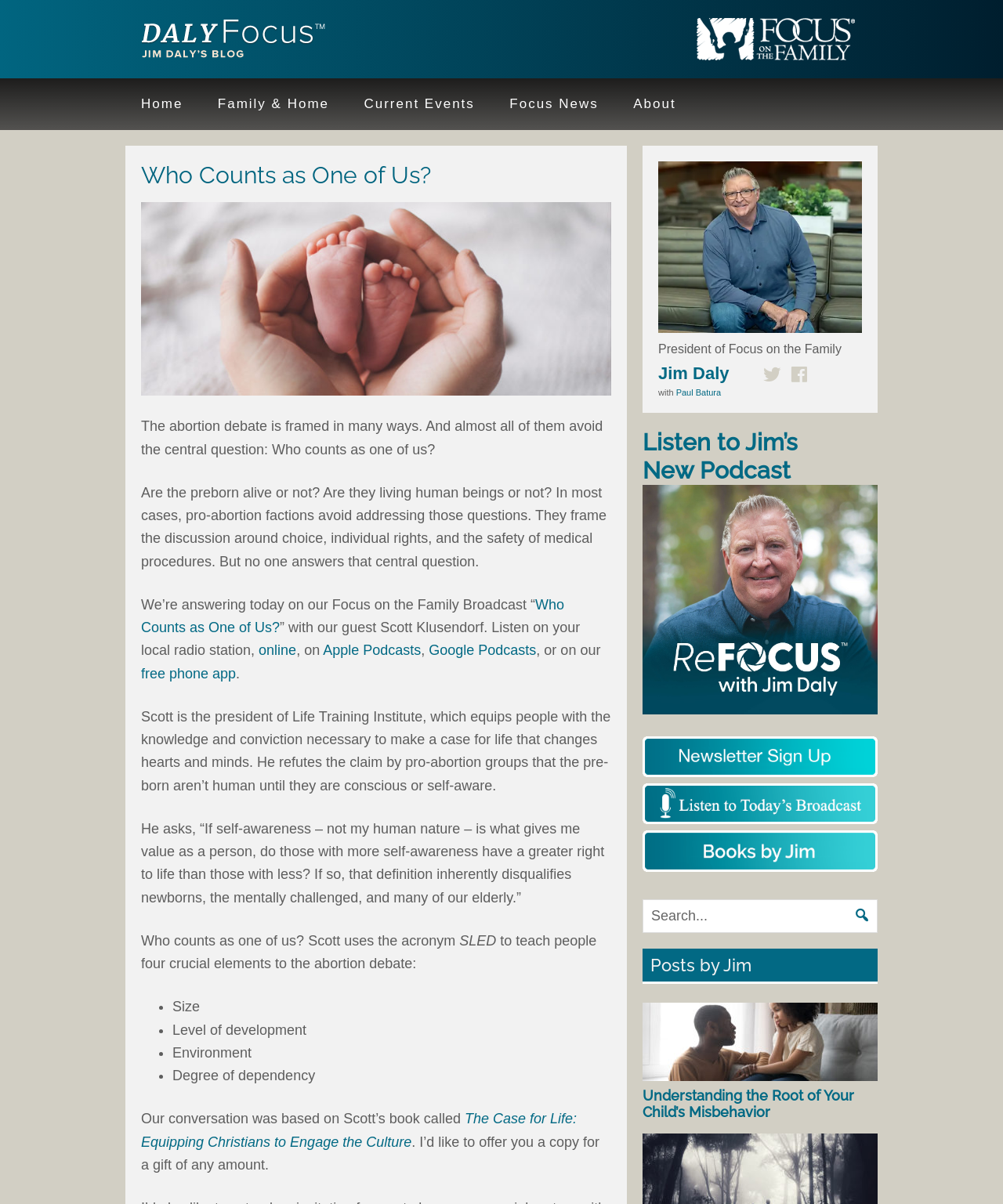Create a full and detailed caption for the entire webpage.

This webpage is about an article titled "Who Counts as One of Us?" by Jim Daly. At the top of the page, there is a navigation menu with links to "Home", "Family & Home", "Current Events", "Focus News", and "About". Below the navigation menu, there is a header section with a logo of Focus on the Family (FOTF) and a link to Jim Daly's profile.

The main content of the page is divided into two columns. The left column contains the article, which discusses the abortion debate and the central question of who counts as one of us. The article is written in a conversational tone and includes quotes from Scott Klusendorf, the president of Life Training Institute. The article also mentions Scott's book, "The Case for Life: Equipping Christians to Engage the Culture", which is available for a gift of any amount.

The right column contains a profile of Jim Daly, the president of Focus on the Family, with a photo and a brief description. Below Jim's profile, there are links to his new podcast, ReFocus with Jim Daly, and a newsletter sign-up form. There are also several social media links and a search bar at the bottom of the right column.

Throughout the page, there are several images, including a photo of baby feet, a logo of Focus on the Family, and a photo of Jim Daly. The overall layout of the page is clean and easy to navigate, with clear headings and concise text.